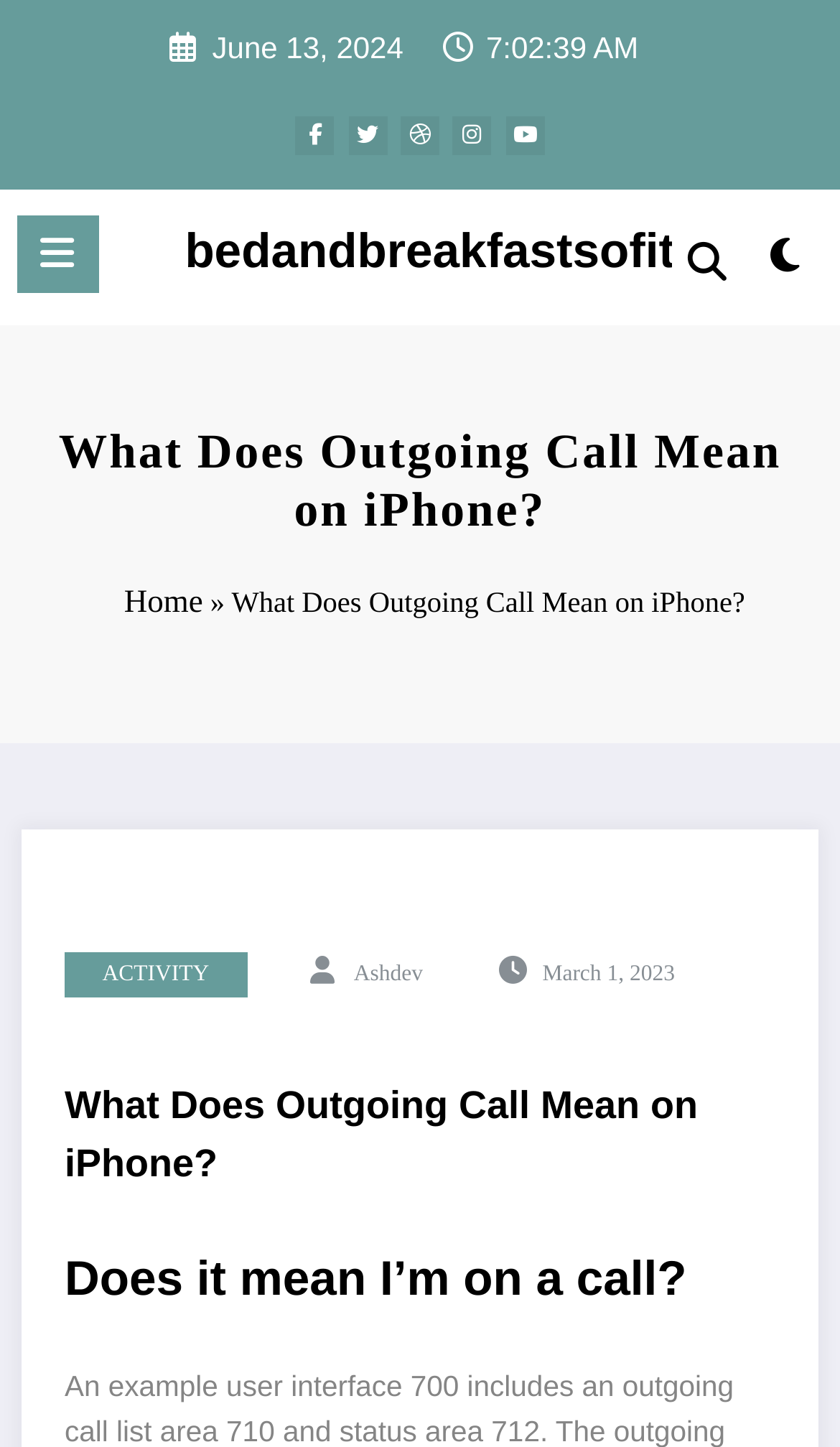Please locate the bounding box coordinates for the element that should be clicked to achieve the following instruction: "View activity". Ensure the coordinates are given as four float numbers between 0 and 1, i.e., [left, top, right, bottom].

[0.077, 0.658, 0.294, 0.689]